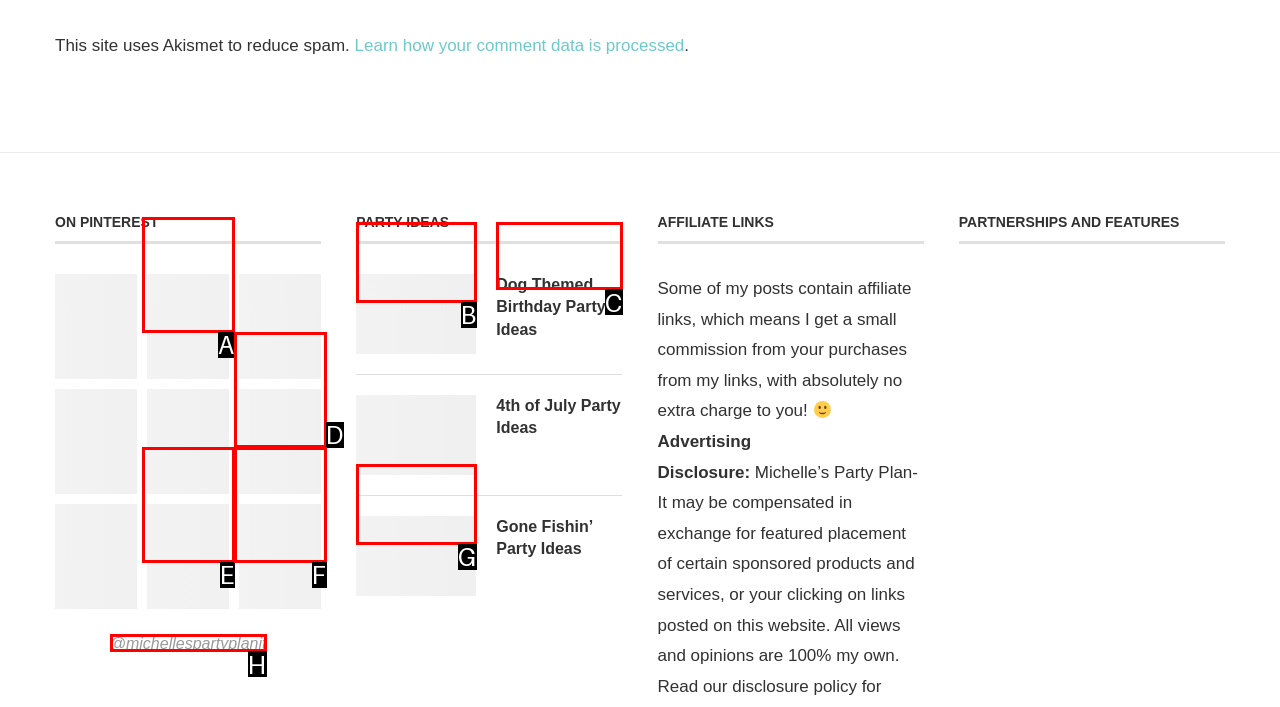For the task: Read the article, specify the letter of the option that should be clicked. Answer with the letter only.

None